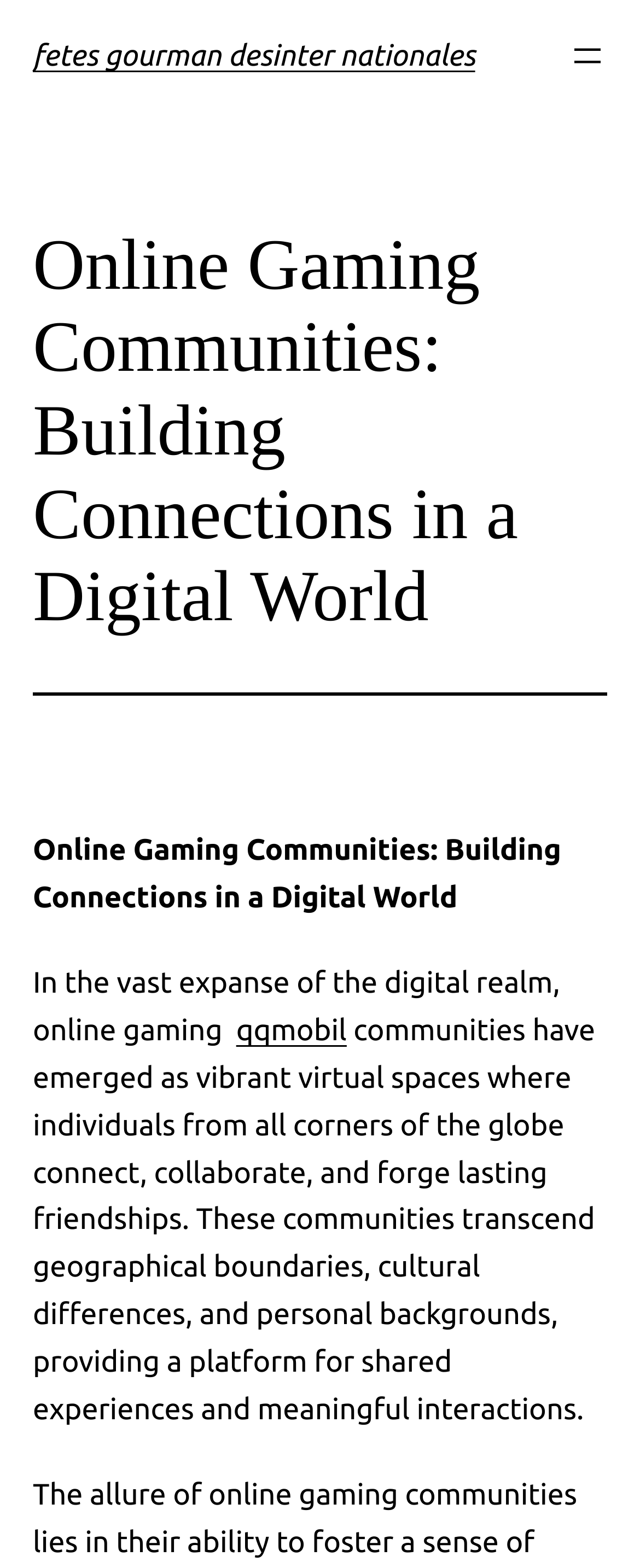Extract the bounding box coordinates of the UI element described: "aria-label="Open menu"". Provide the coordinates in the format [left, top, right, bottom] with values ranging from 0 to 1.

[0.887, 0.023, 0.949, 0.049]